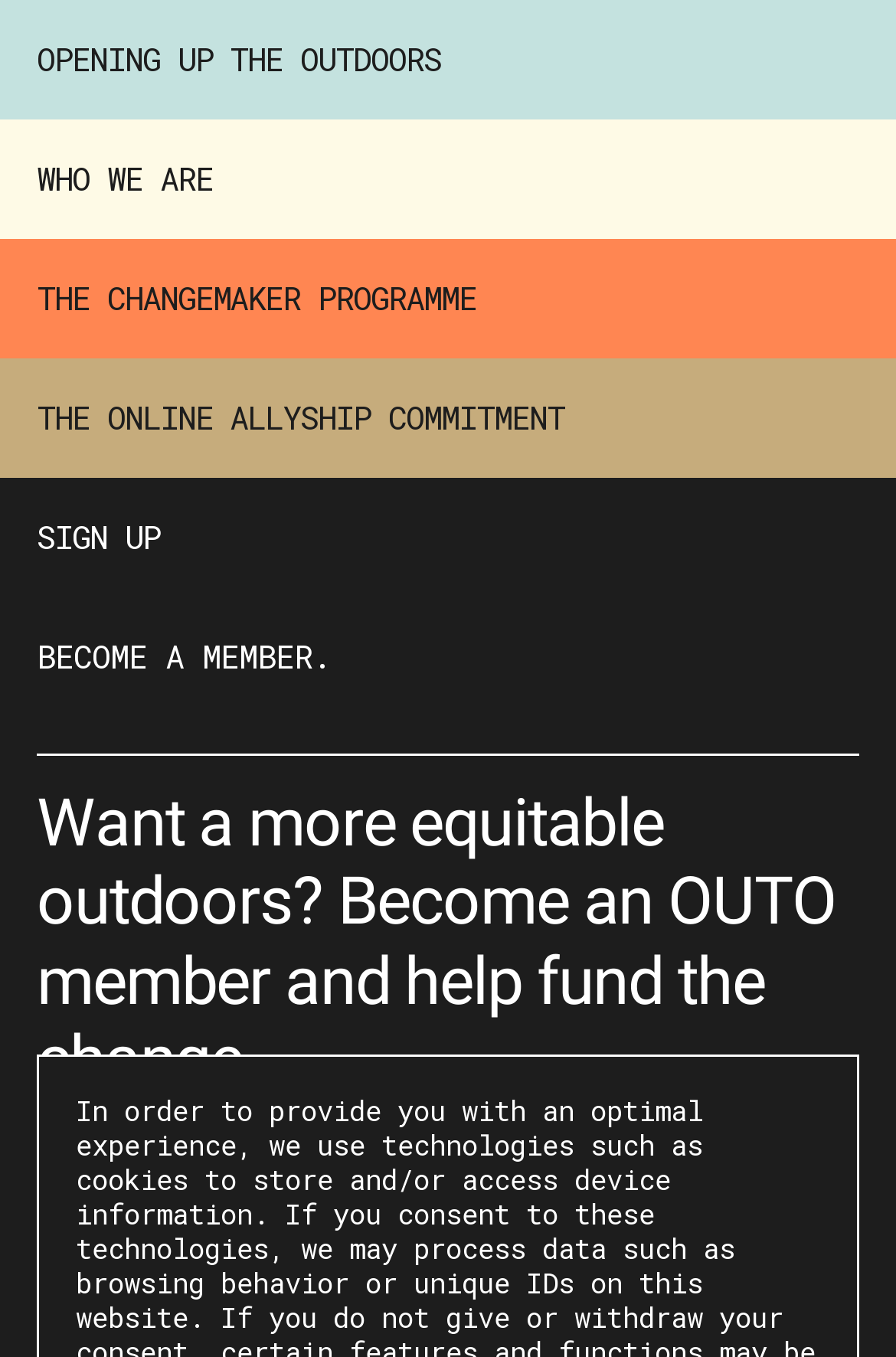Determine and generate the text content of the webpage's headline.

OPENING UP THE OUTDOORS